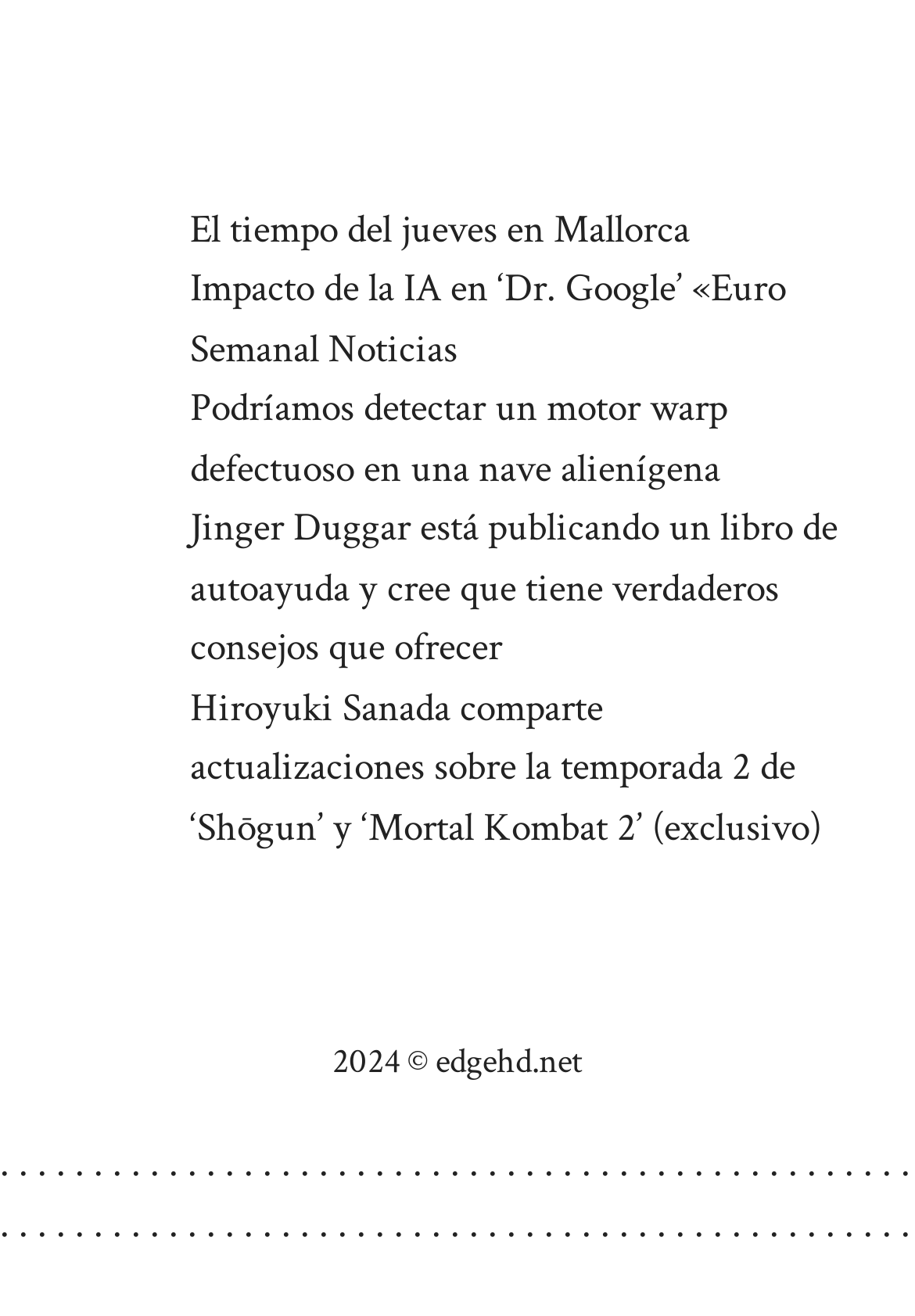Identify the bounding box coordinates of the section that should be clicked to achieve the task described: "Read the article 'Impacto de la IA en ‘Dr. Google’ «Euro Semanal Noticias'".

[0.208, 0.2, 0.859, 0.284]